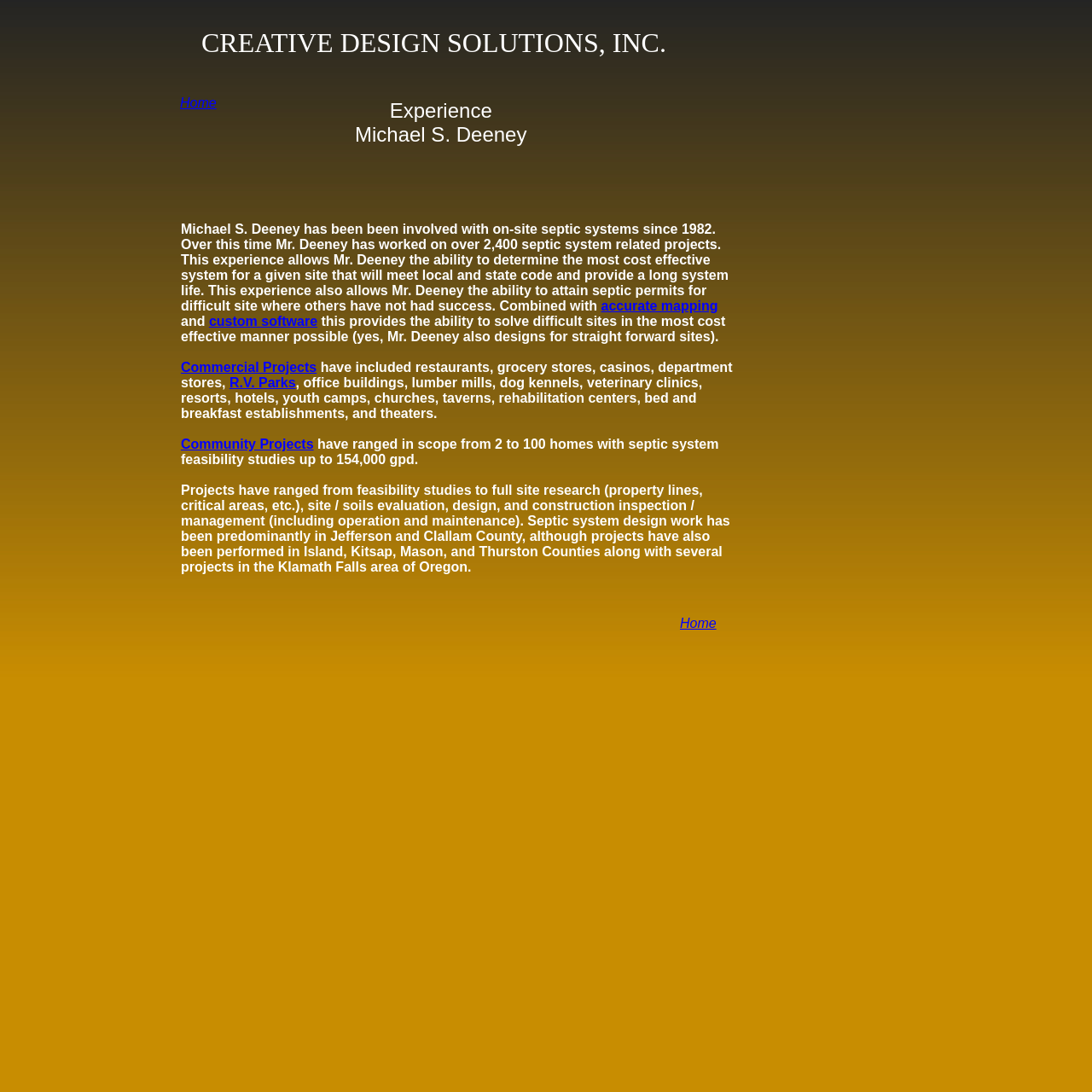Give a short answer using one word or phrase for the question:
What is the company name?

CREATIVE DESIGN SOLUTIONS, INC.